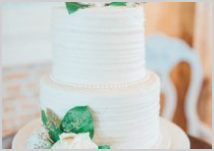Outline with detail what the image portrays.

This elegant wedding cake features three tiered layers covered in smooth, white fondant, showcasing a classic design that exudes sophistication. Adorned with delicate green leaves and white floral accents, the cake is presented on a round cake stand, complementing the rustic yet refined ambiance of the venue. The soft background hints at a charming setting, making this cake a stunning centerpiece for any wedding celebration. The photo captures the intricate details and artistry that have gone into creating this masterpiece, highlighting its suitability for a memorable occasion.